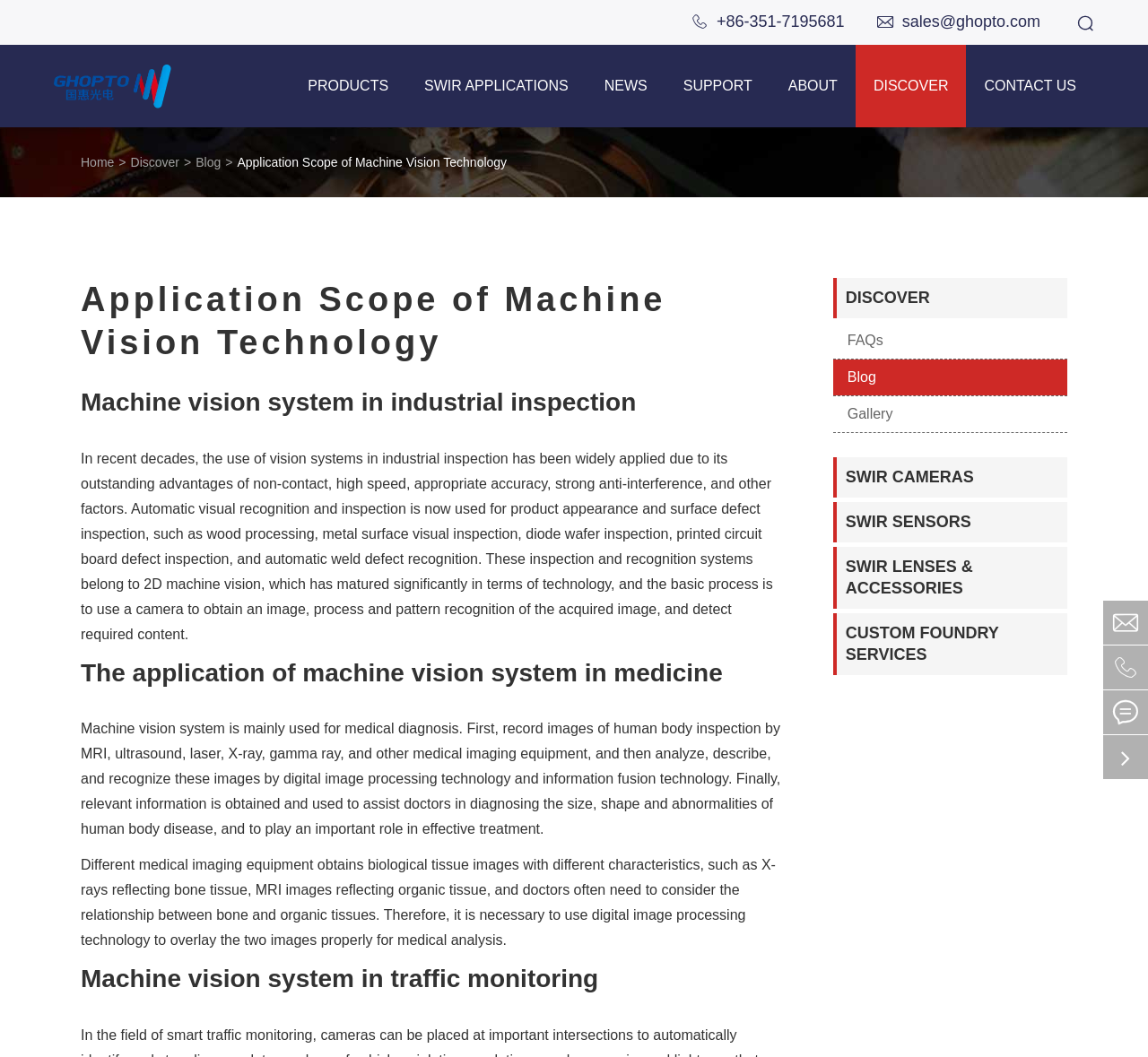Given the webpage screenshot and the description, determine the bounding box coordinates (top-left x, top-left y, bottom-right x, bottom-right y) that define the location of the UI element matching this description: SWIR Sensors

[0.726, 0.475, 0.93, 0.513]